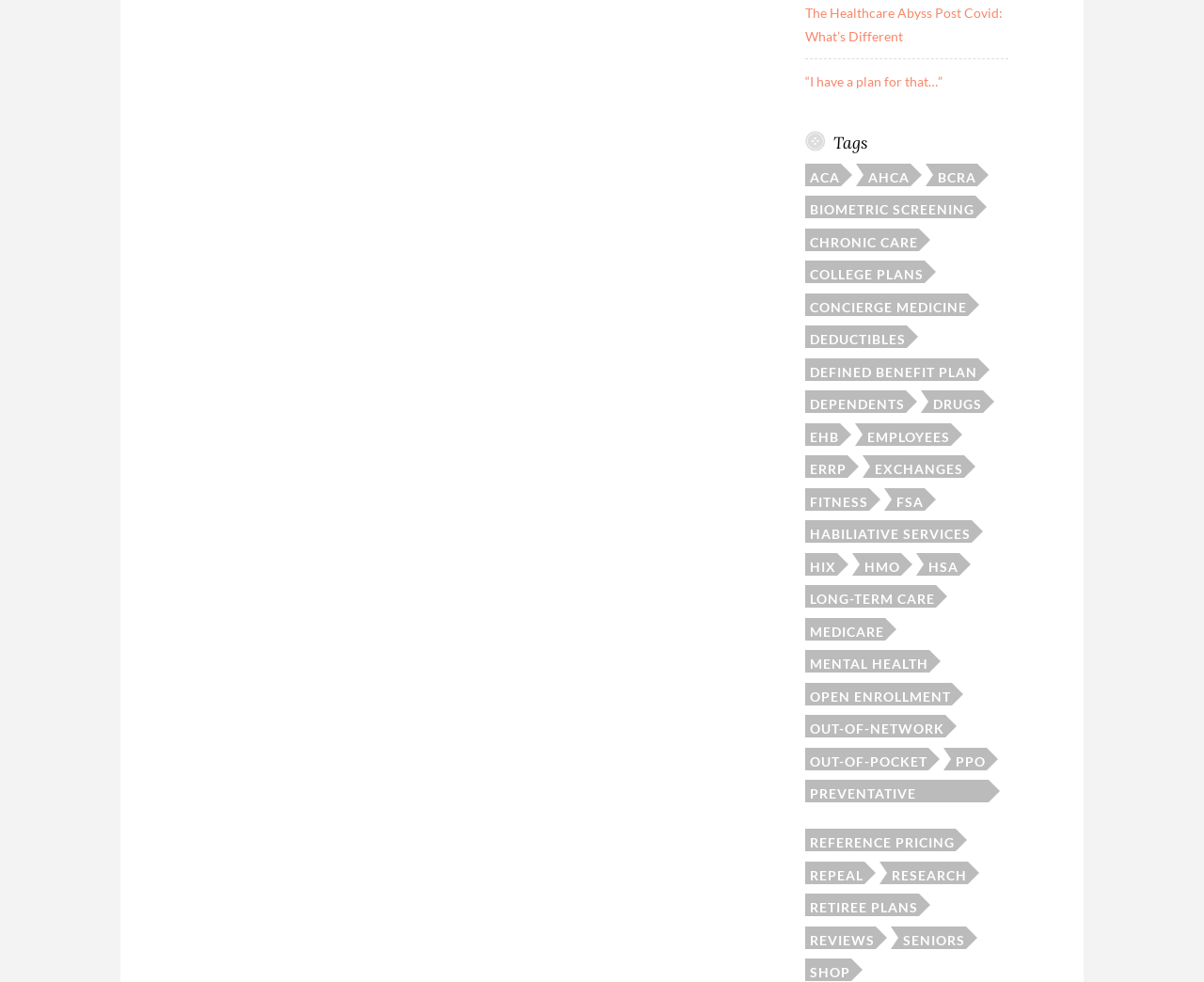Please indicate the bounding box coordinates for the clickable area to complete the following task: "Read about 'biometric screening'". The coordinates should be specified as four float numbers between 0 and 1, i.e., [left, top, right, bottom].

[0.669, 0.199, 0.81, 0.222]